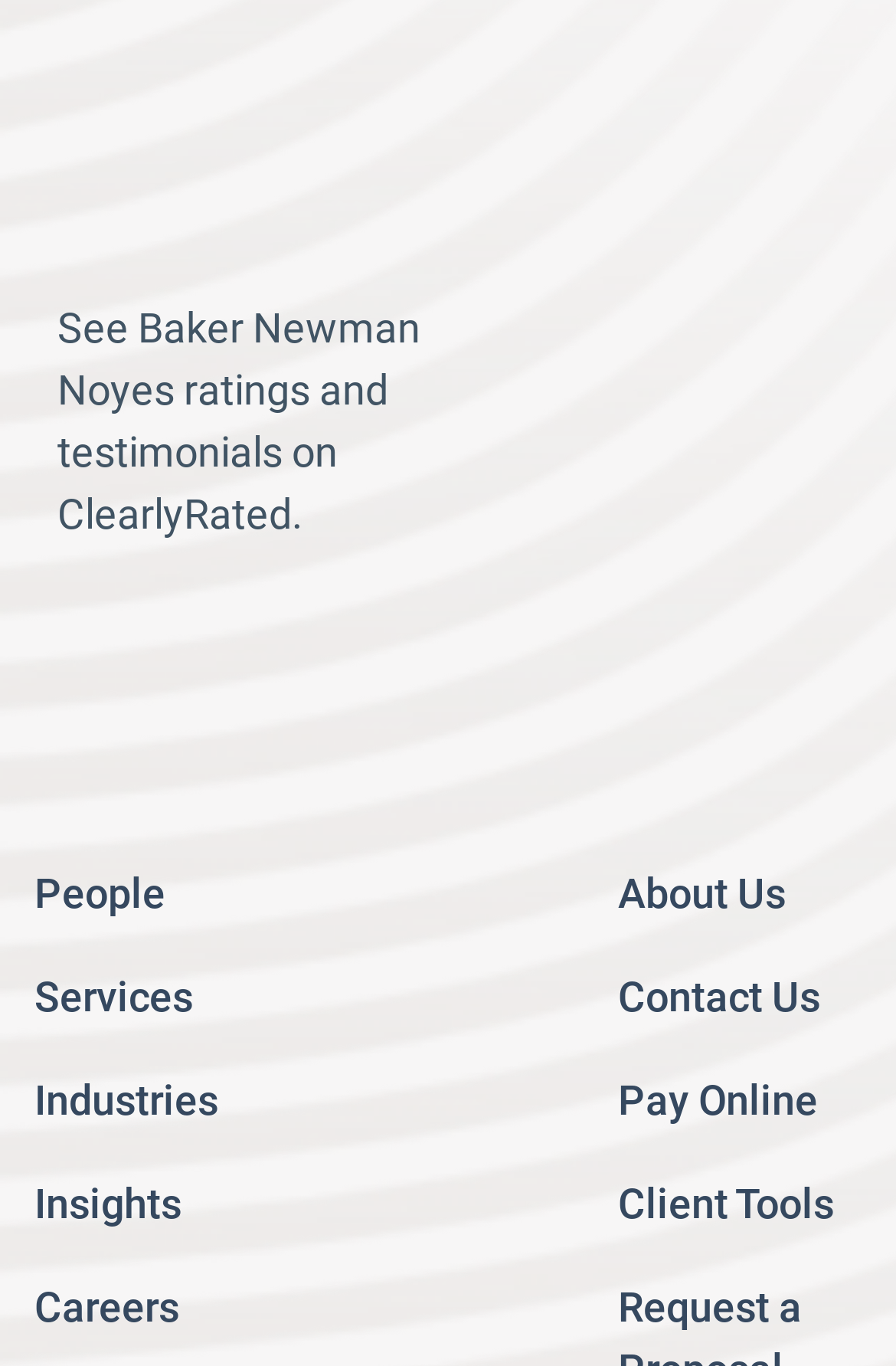Provide the bounding box coordinates for the specified HTML element described in this description: "Services". The coordinates should be four float numbers ranging from 0 to 1, in the format [left, top, right, bottom].

[0.038, 0.713, 0.215, 0.748]